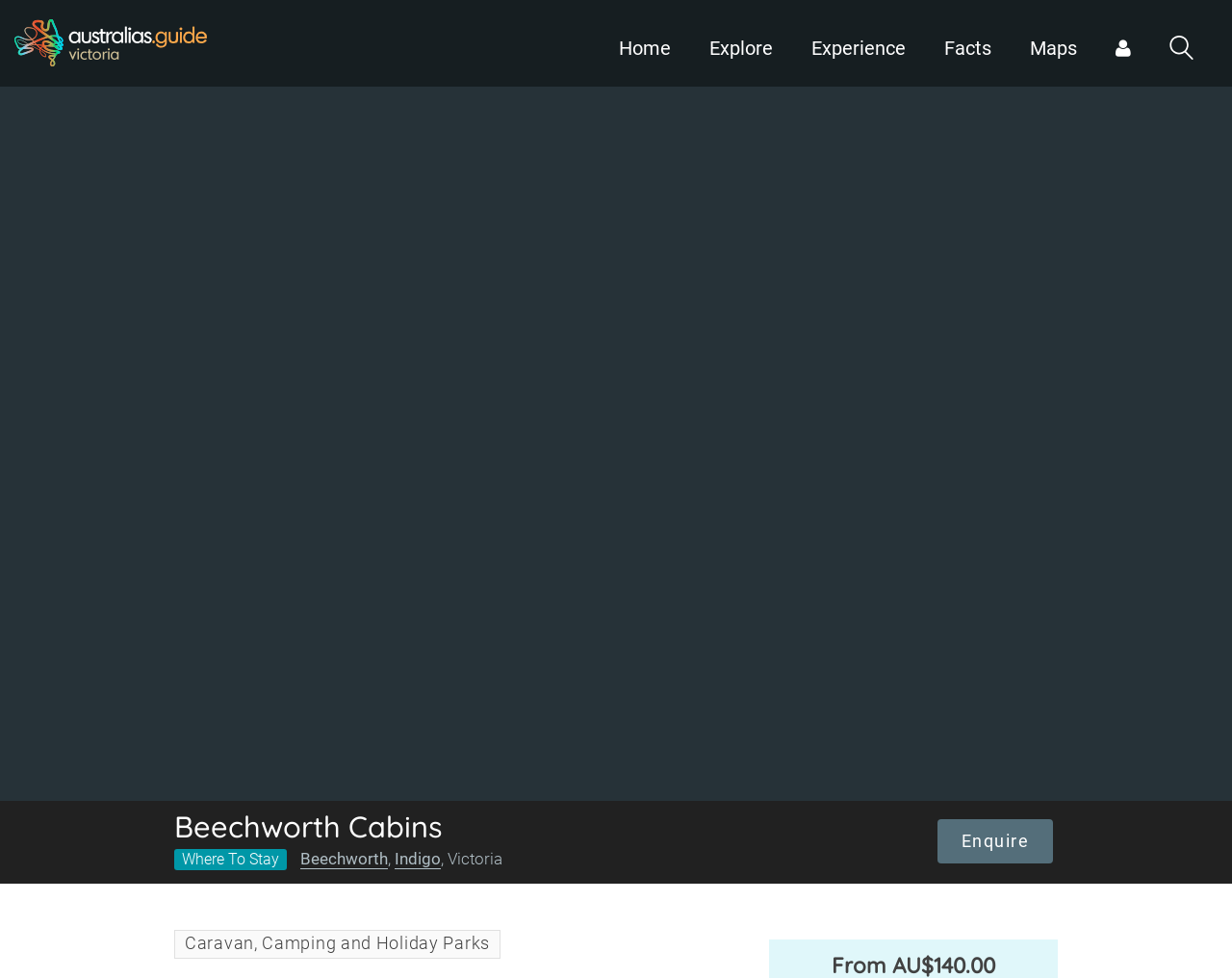Using a single word or phrase, answer the following question: 
What type of accommodation is offered?

Cabins, caravan, camping